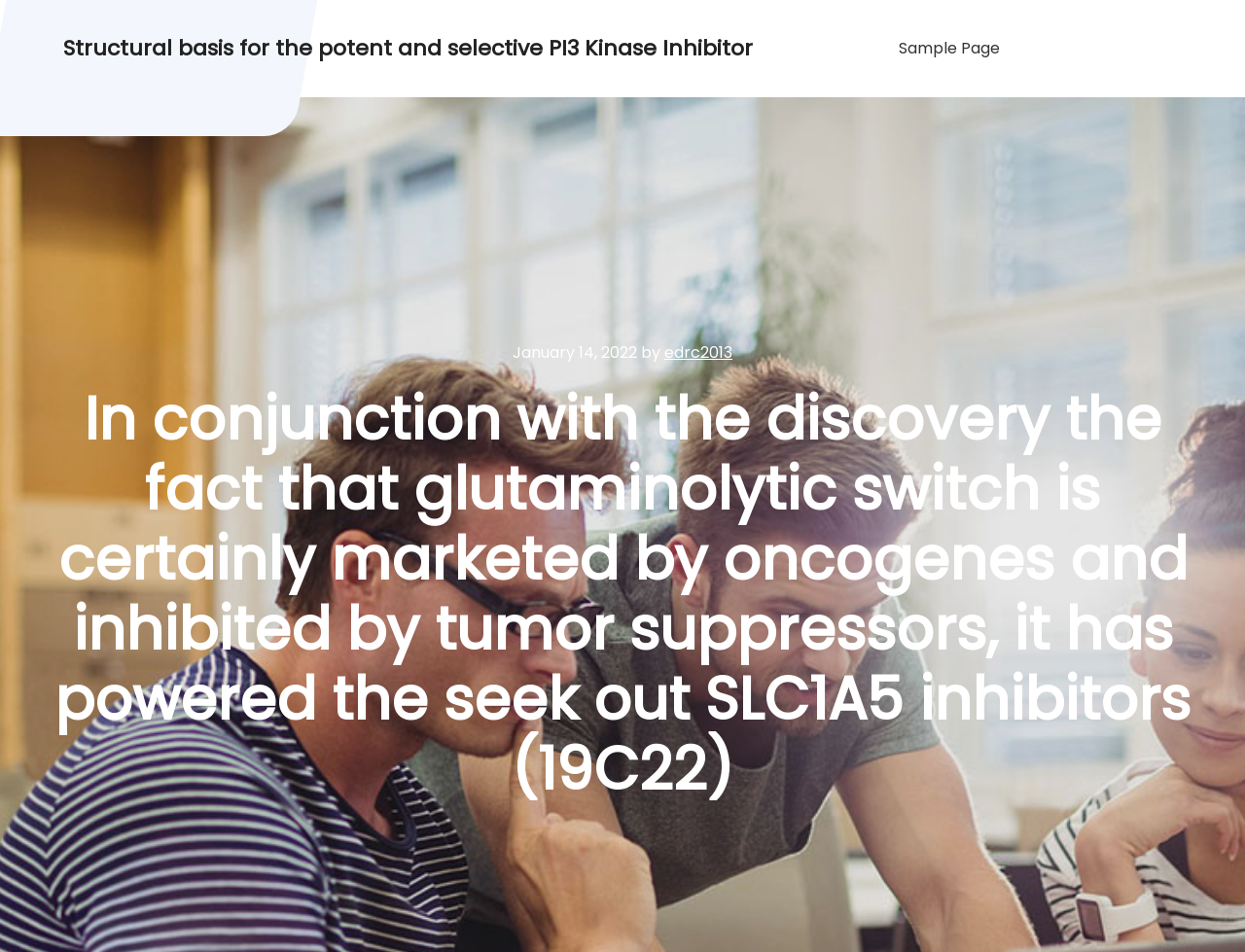Given the description edrc2013, predict the bounding box coordinates of the UI element. Ensure the coordinates are in the format (top-left x, top-left y, bottom-right x, bottom-right y) and all values are between 0 and 1.

[0.534, 0.359, 0.588, 0.382]